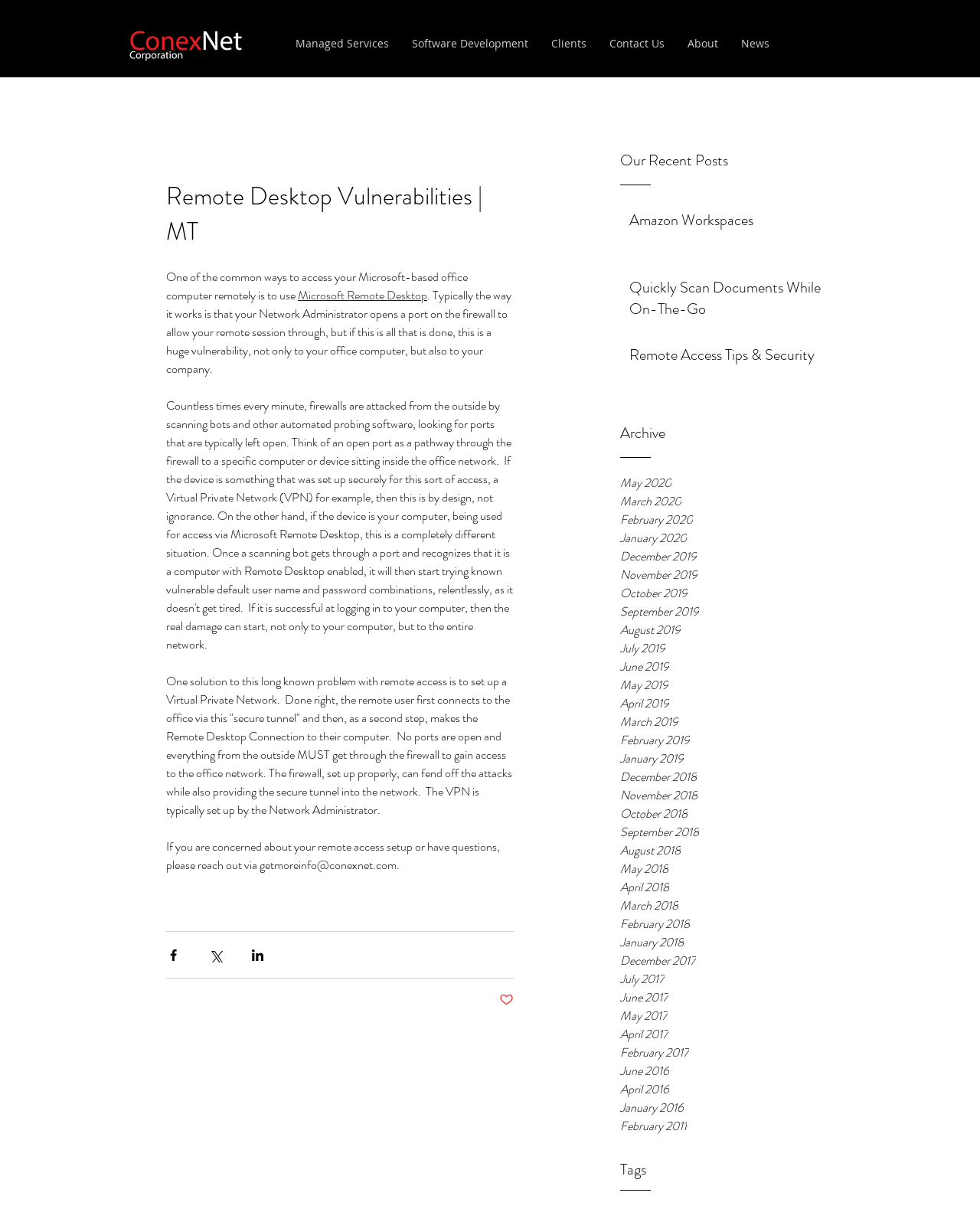Identify the webpage's primary heading and generate its text.

Remote Desktop Vulnerabilities | MT